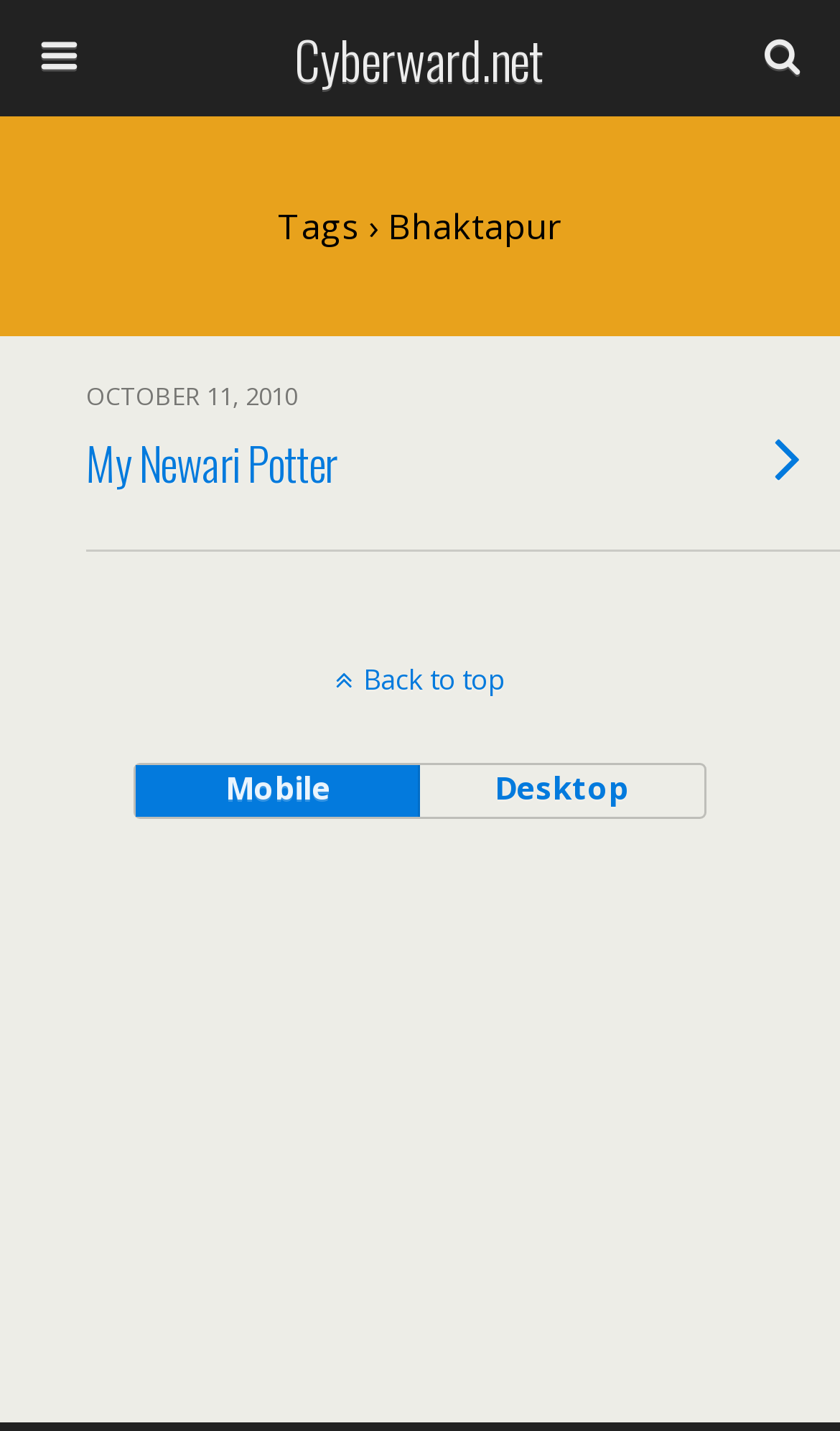What is the purpose of the link at the bottom?
Give a one-word or short phrase answer based on the image.

Back to top